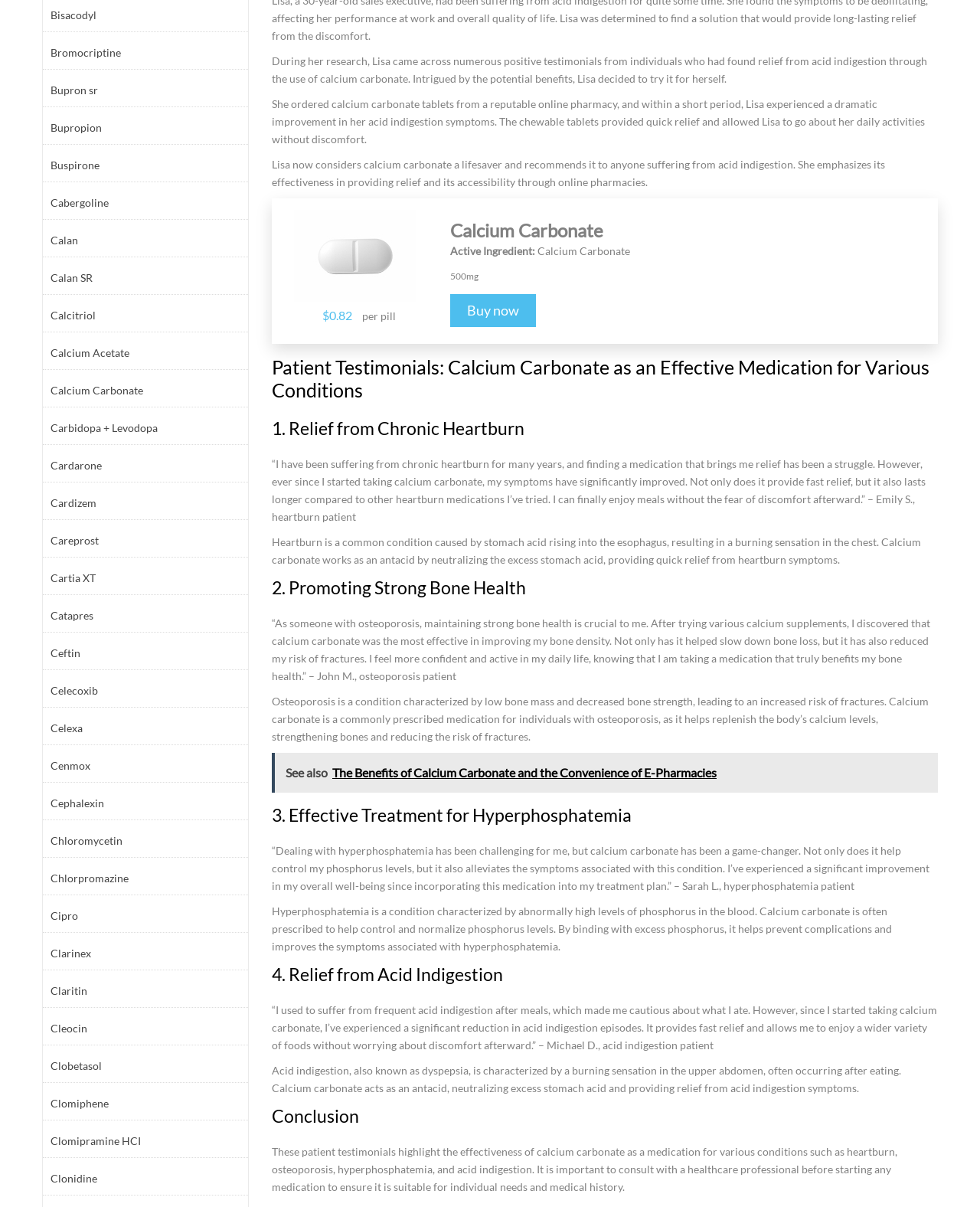Please provide a detailed answer to the question below based on the screenshot: 
How many patient testimonials are provided on the webpage?

I found the answer by counting the number of patient testimonials provided on the webpage, which are categorized under different headings such as 'Relief from Chronic Heartburn', 'Promoting Strong Bone Health', 'Effective Treatment for Hyperphosphatemia', and 'Relief from Acid Indigestion'.